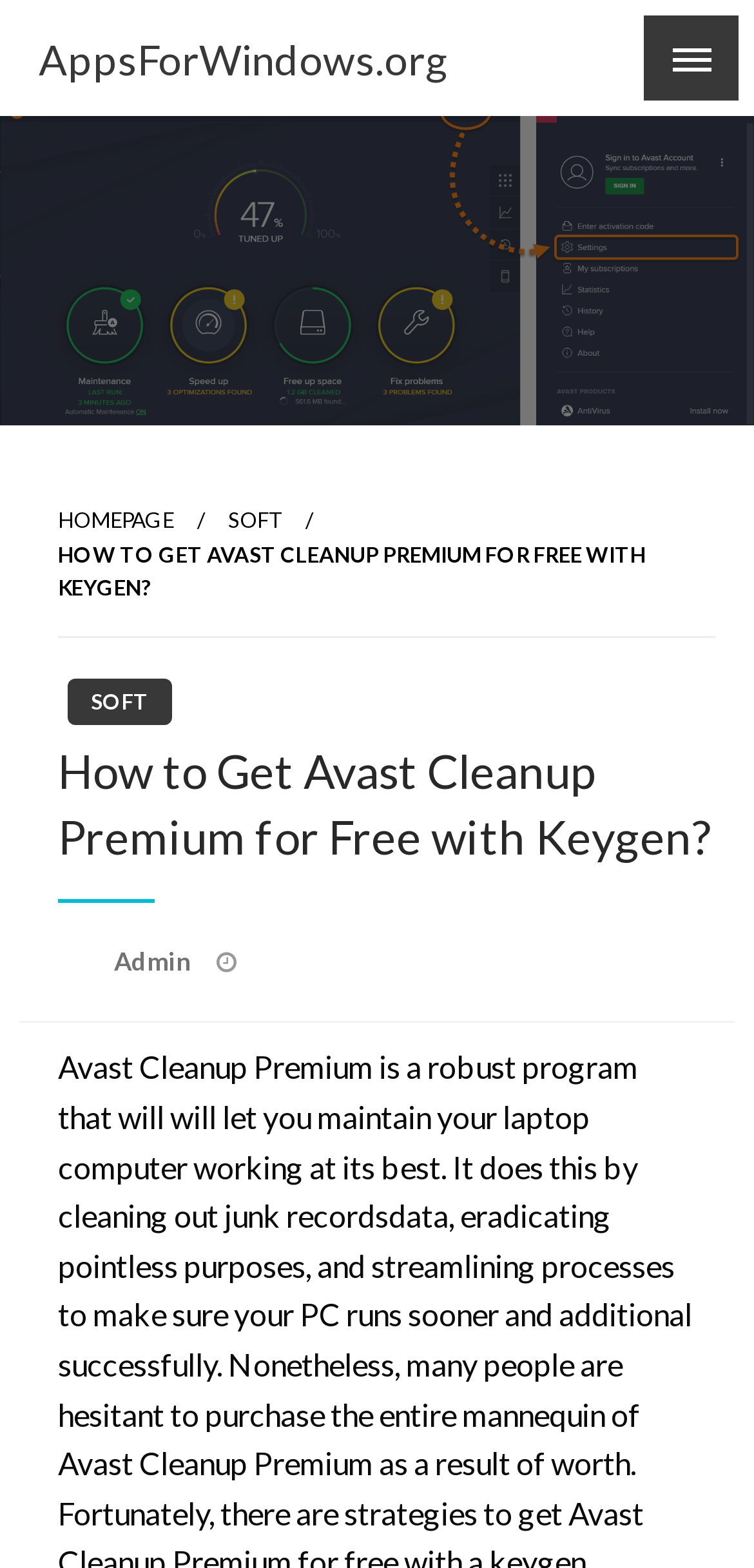Based on the element description: "Homepage", identify the bounding box coordinates for this UI element. The coordinates must be four float numbers between 0 and 1, listed as [left, top, right, bottom].

[0.077, 0.323, 0.231, 0.339]